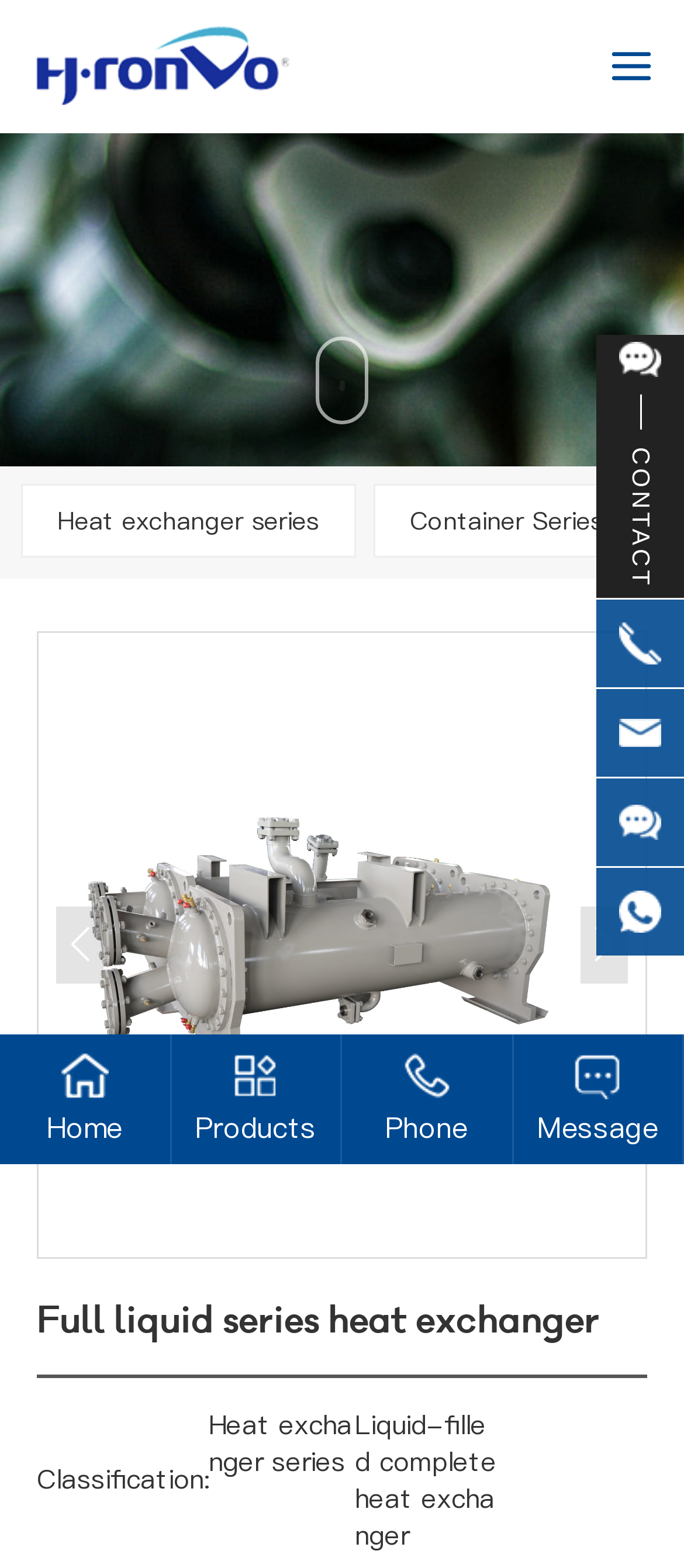What is the classification of the product?
Please analyze the image and answer the question with as much detail as possible.

The classification of the product is obtained from the StaticText element with the text 'Classification:' followed by the link element with the text 'Full liquid series heat exchanger'.